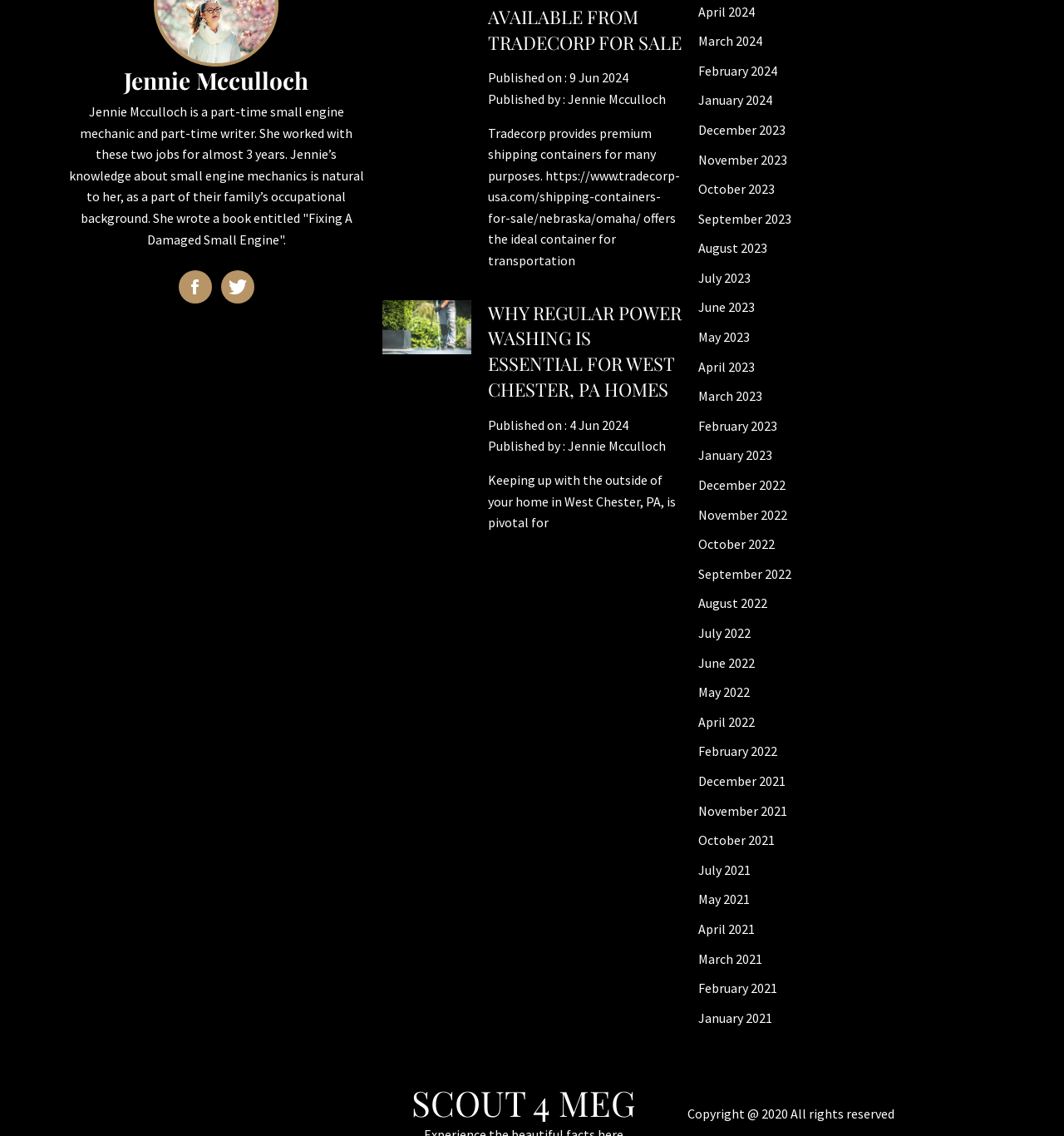Find the bounding box coordinates for the area you need to click to carry out the instruction: "Click on the author's name". The coordinates should be four float numbers between 0 and 1, indicated as [left, top, right, bottom].

[0.533, 0.08, 0.626, 0.094]